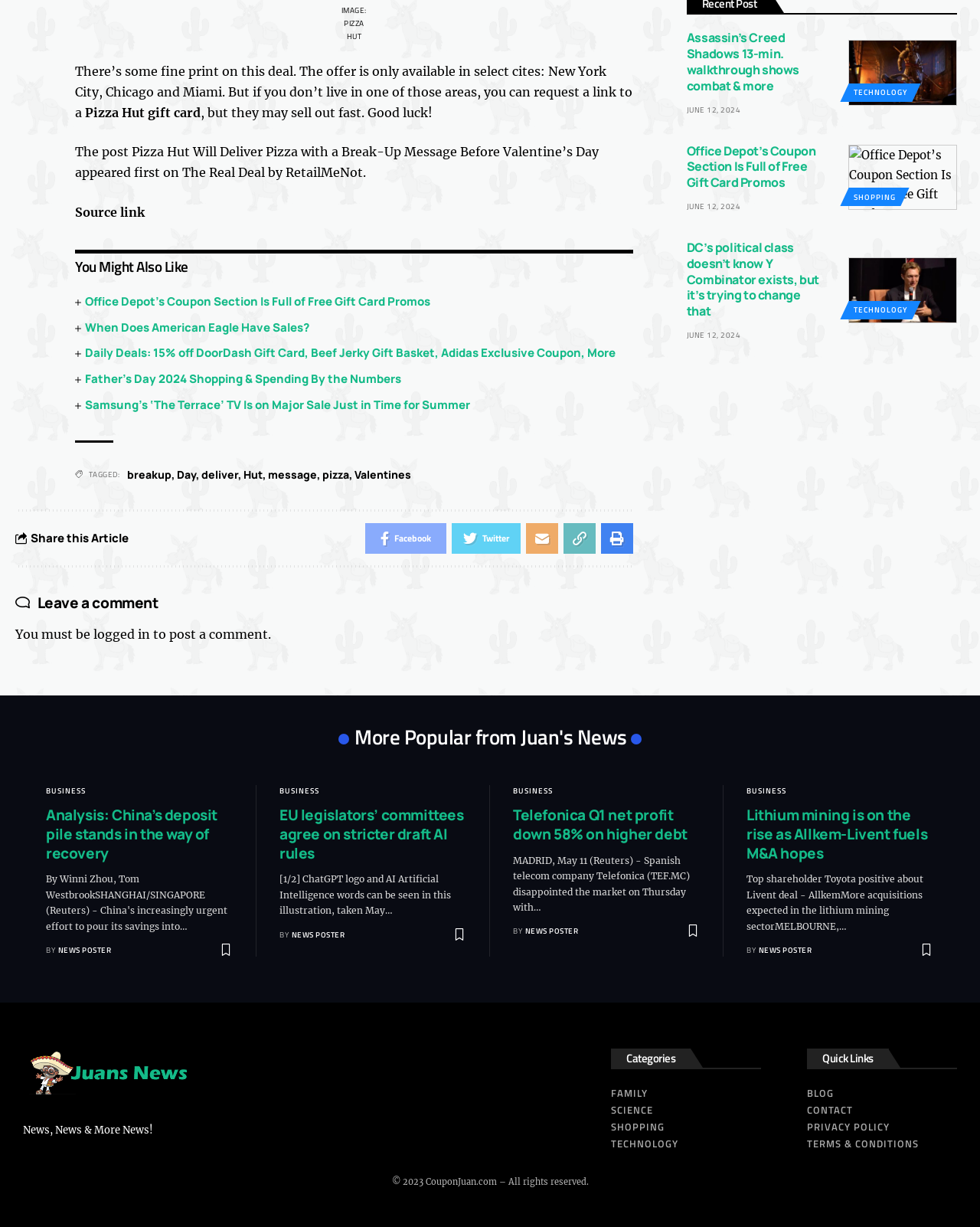Provide the bounding box coordinates for the specified HTML element described in this description: "Privacy Policy". The coordinates should be four float numbers ranging from 0 to 1, in the format [left, top, right, bottom].

[0.823, 0.912, 0.977, 0.925]